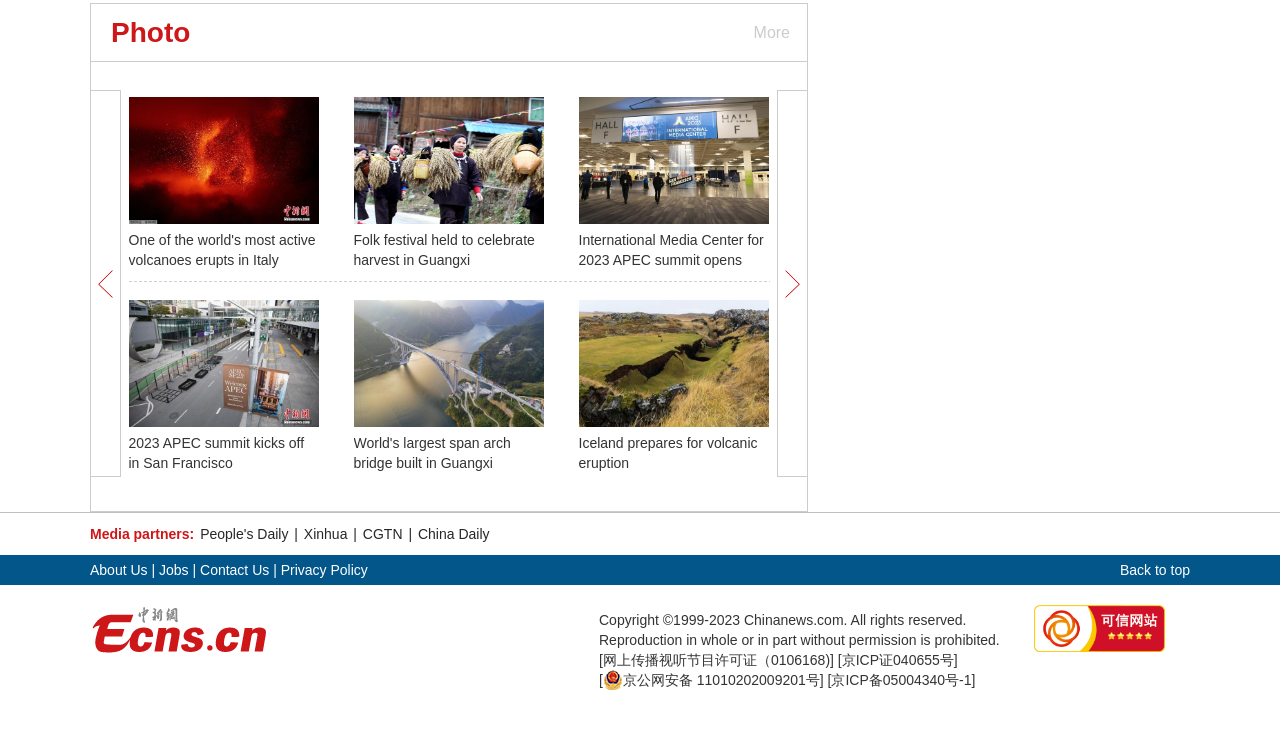Respond with a single word or phrase:
What is the purpose of the 'Back to top' link?

To scroll to the top